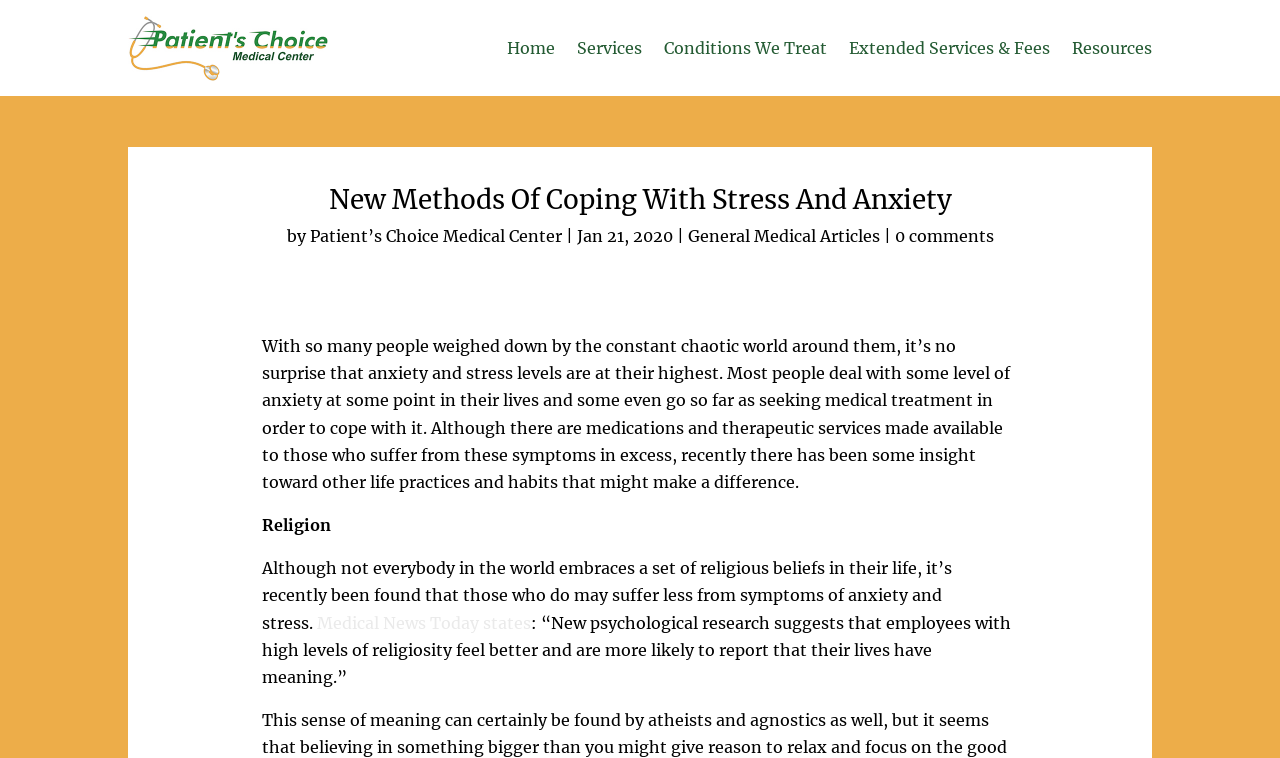Pinpoint the bounding box coordinates of the clickable element to carry out the following instruction: "Visit the 'Patient’s Choice Medical Center' website."

[0.242, 0.298, 0.439, 0.325]